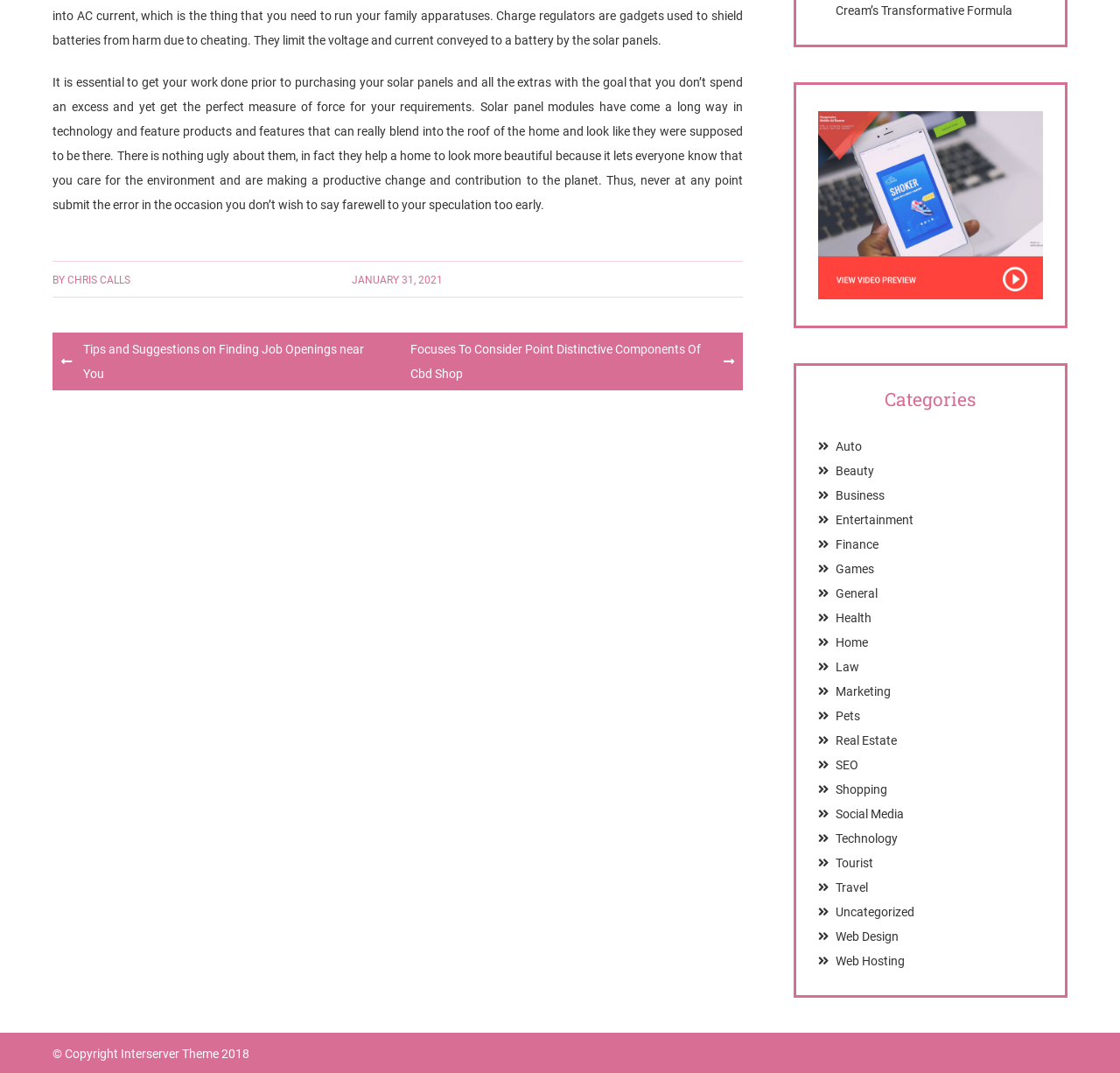What is the copyright information at the bottom of the webpage?
Refer to the image and give a detailed answer to the question.

The copyright information is mentioned at the bottom of the webpage in the static text 'Copyright Interserver Theme 2018'.